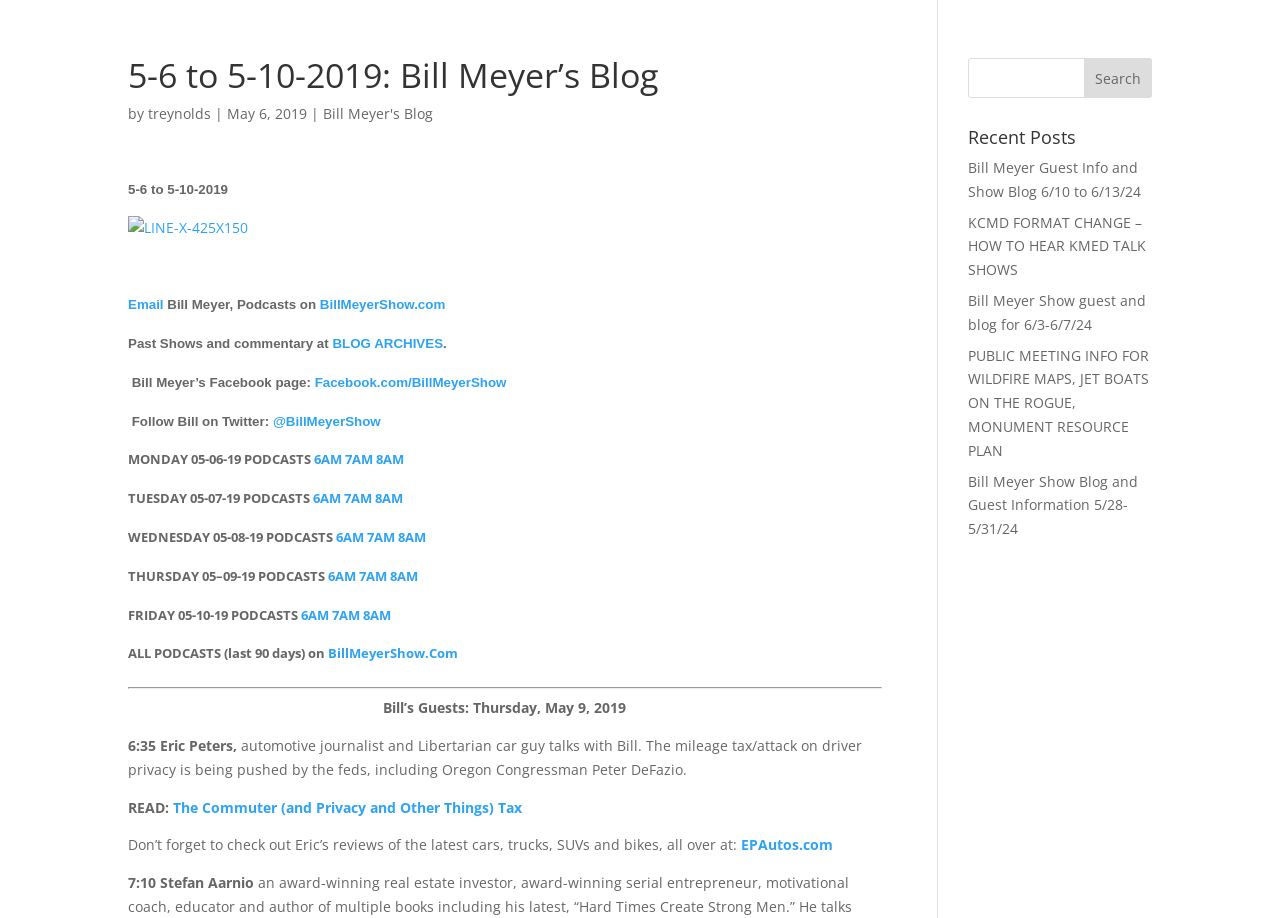Identify the bounding box coordinates for the UI element described as: "Bill Meyer's Blog".

[0.252, 0.113, 0.338, 0.134]